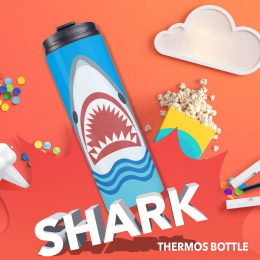Provide a single word or phrase to answer the given question: 
What is the theme of the thermos bottle?

shark